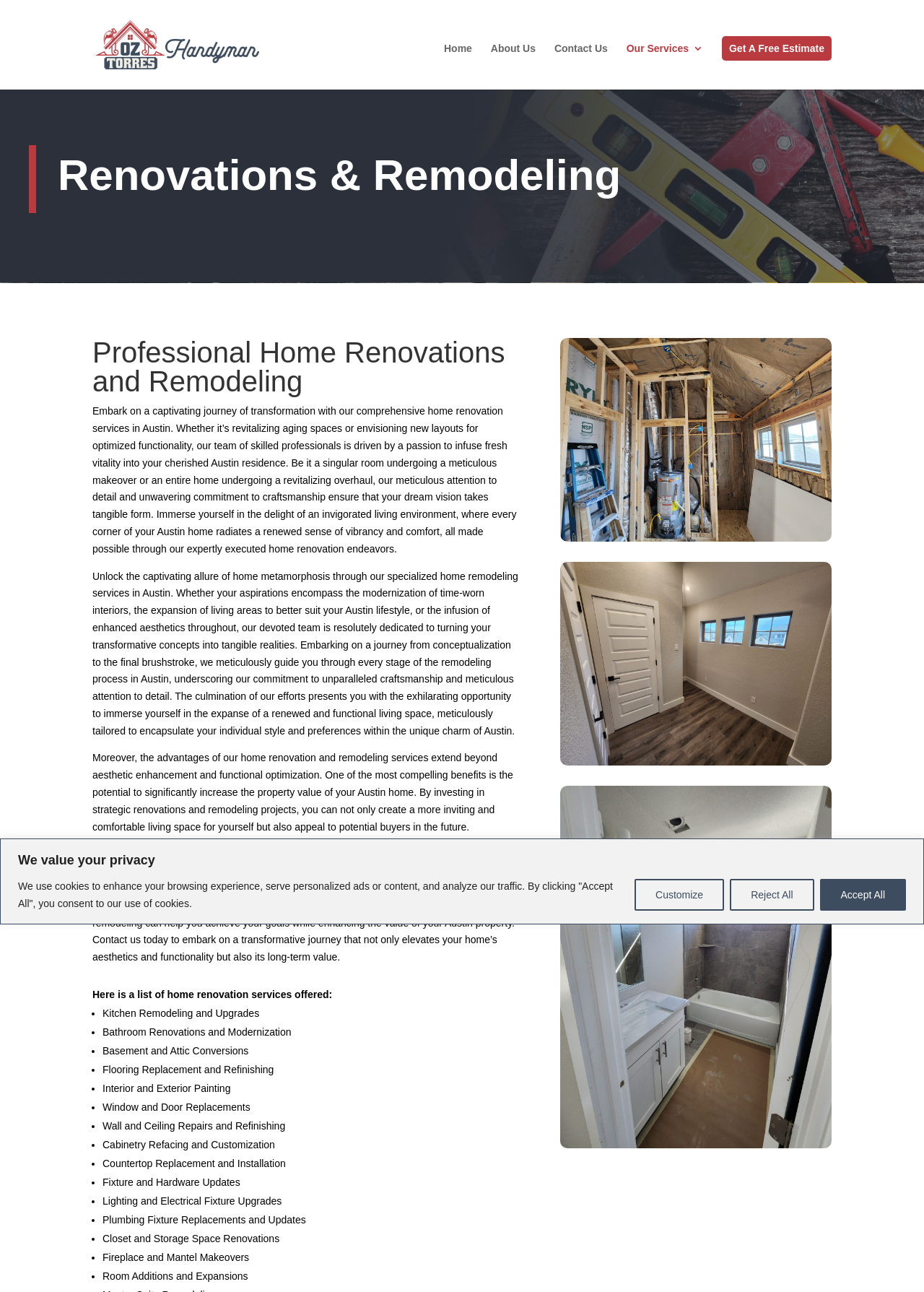Could you indicate the bounding box coordinates of the region to click in order to complete this instruction: "Click the 'Get A Free Estimate' link".

[0.781, 0.028, 0.9, 0.047]